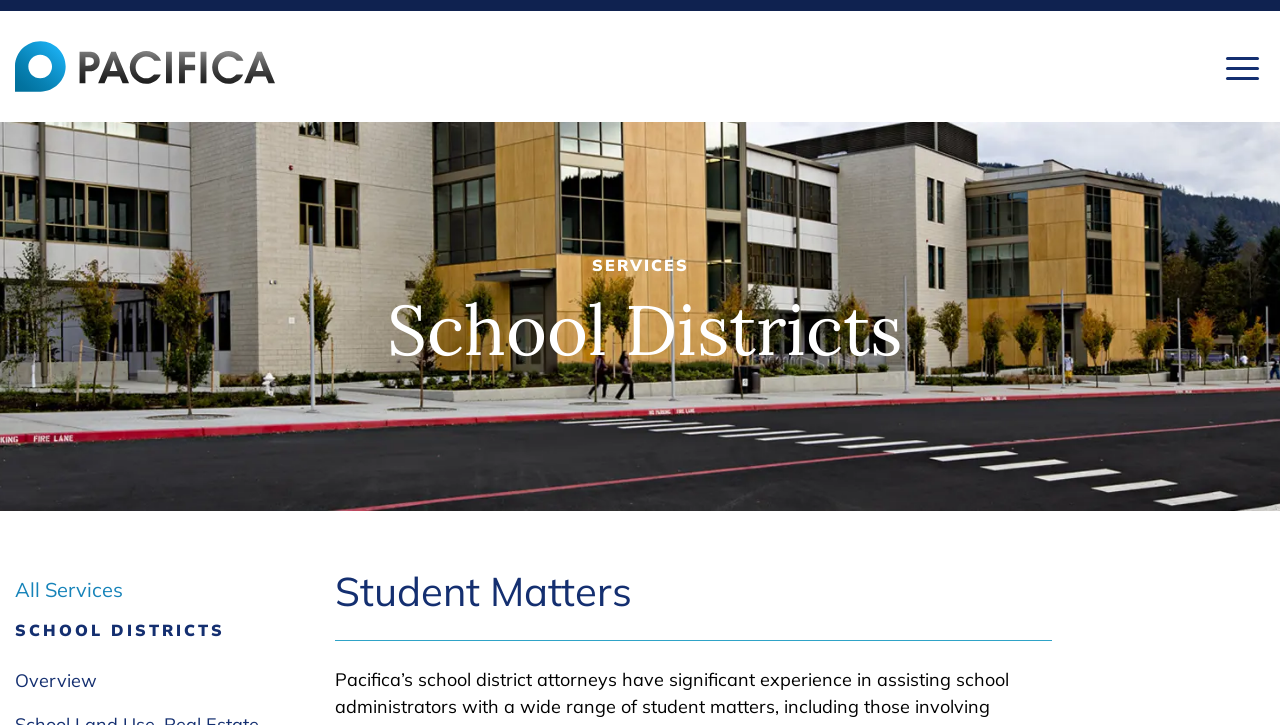What is the main category of services provided?
Please answer the question as detailed as possible based on the image.

The main category of services provided is 'School Districts', which is indicated by the static text 'School Districts' in the navigation menu.